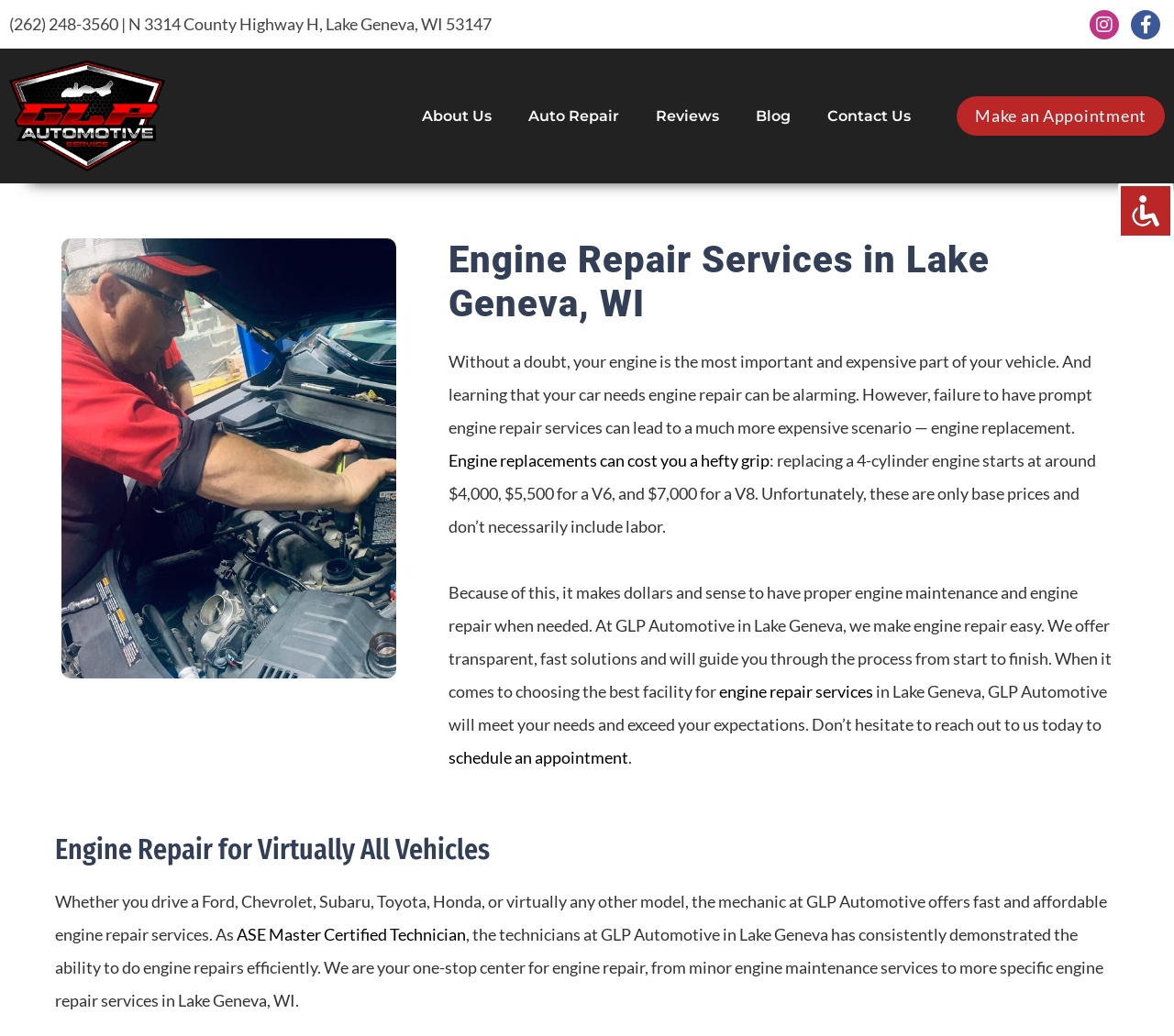Please identify the bounding box coordinates of the element's region that I should click in order to complete the following instruction: "Make an appointment". The bounding box coordinates consist of four float numbers between 0 and 1, i.e., [left, top, right, bottom].

[0.815, 0.093, 0.992, 0.131]